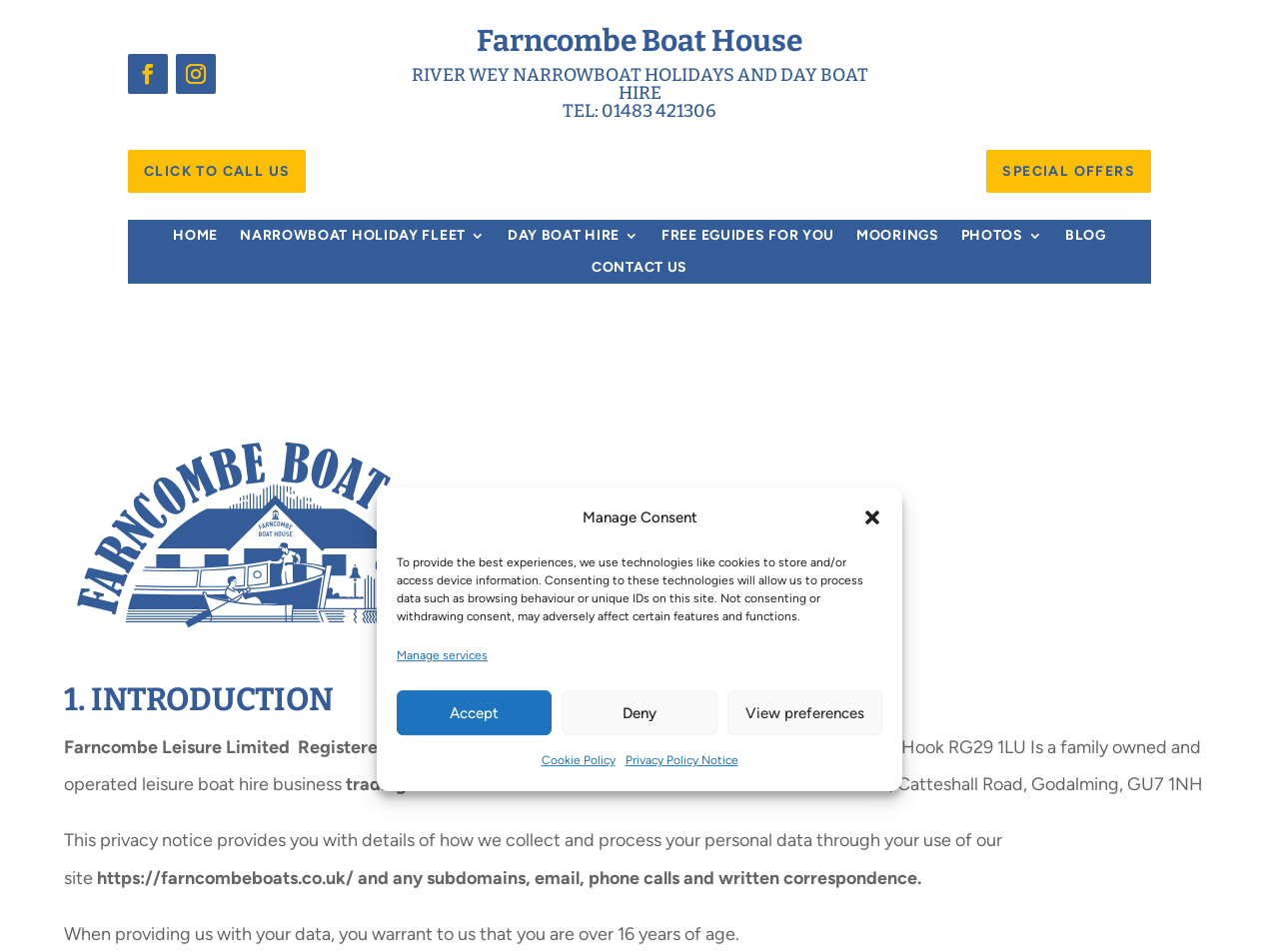What type of holidays does Farncombe Boat House offer?
Examine the screenshot and reply with a single word or phrase.

Narrowboat holidays